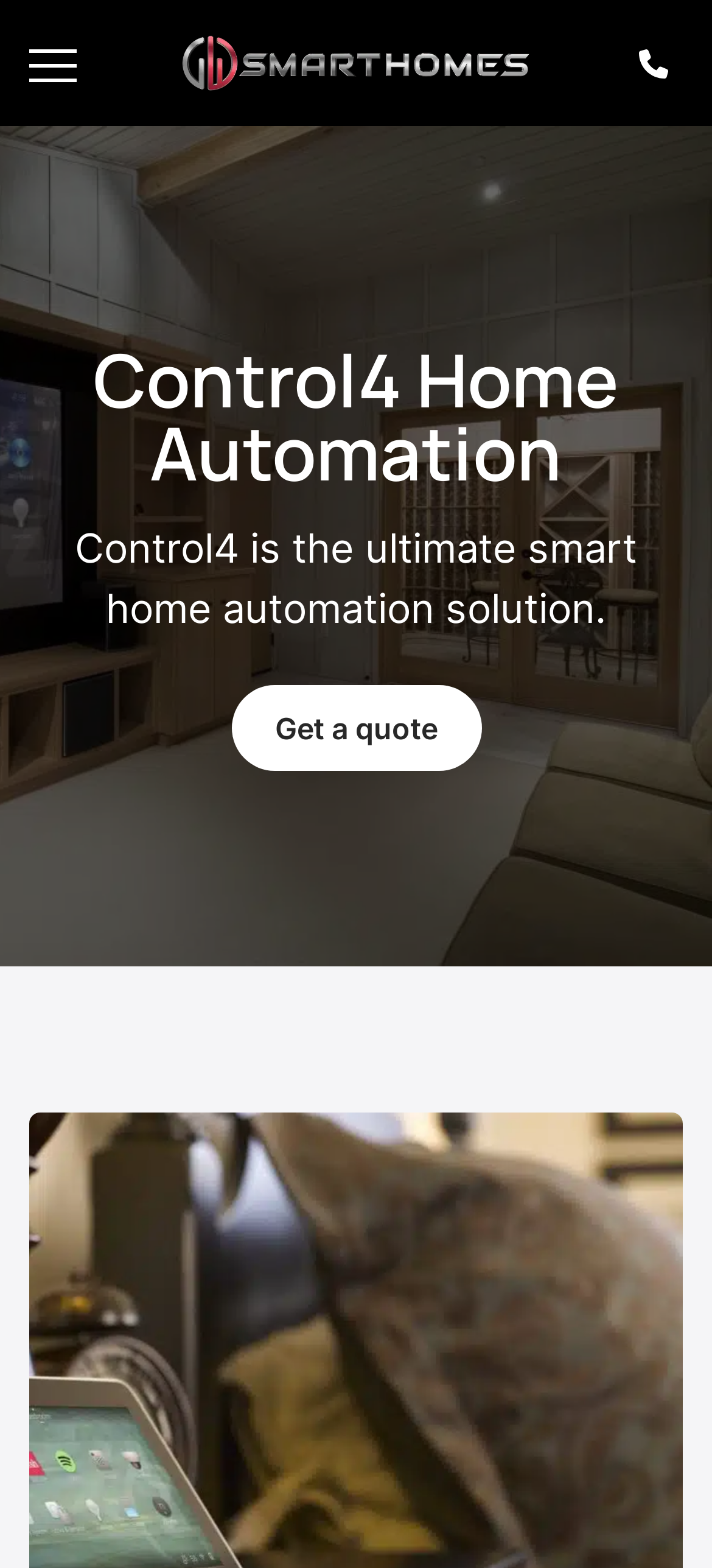Please give a concise answer to this question using a single word or phrase: 
What is the main product or service offered?

Smart home automation